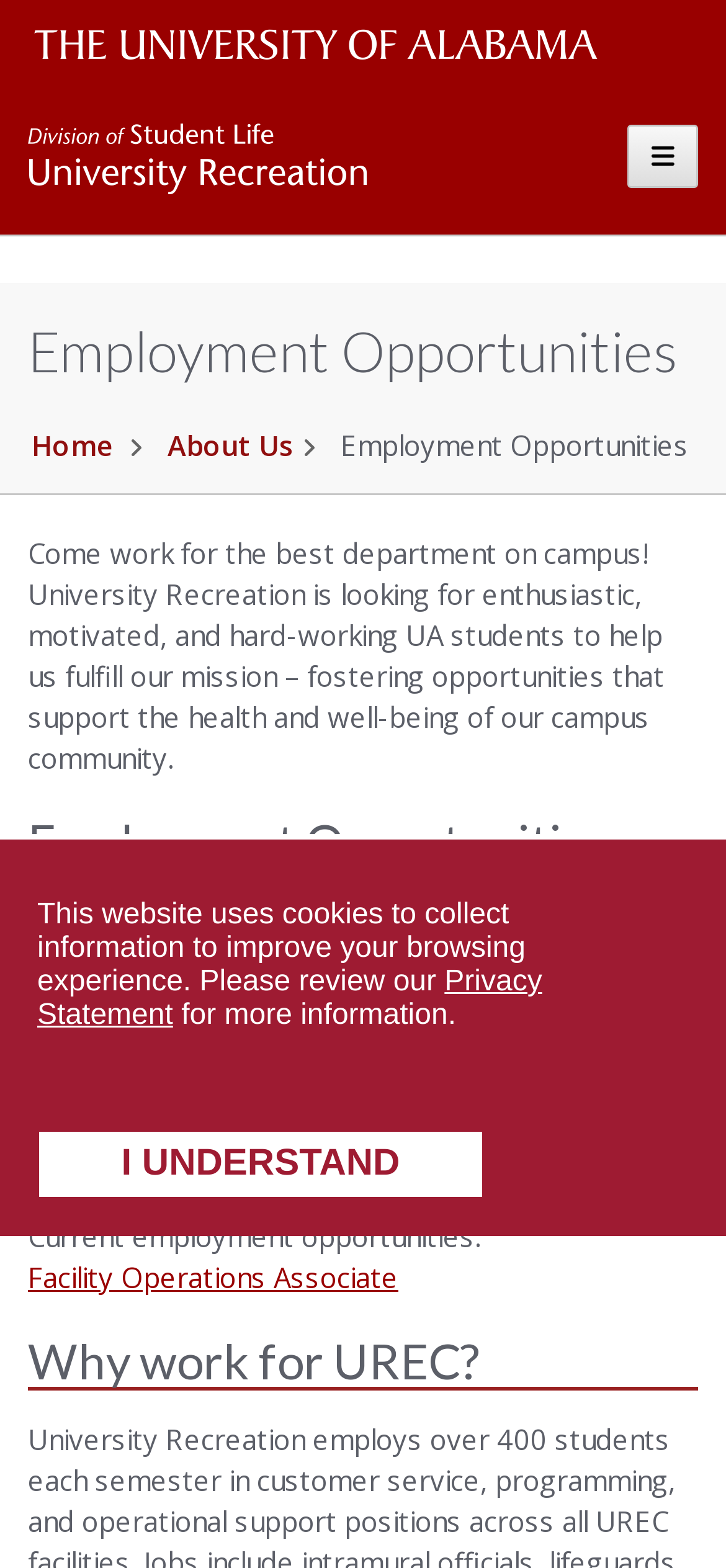Why should students work for University Recreation?
Respond to the question with a single word or phrase according to the image.

Not specified